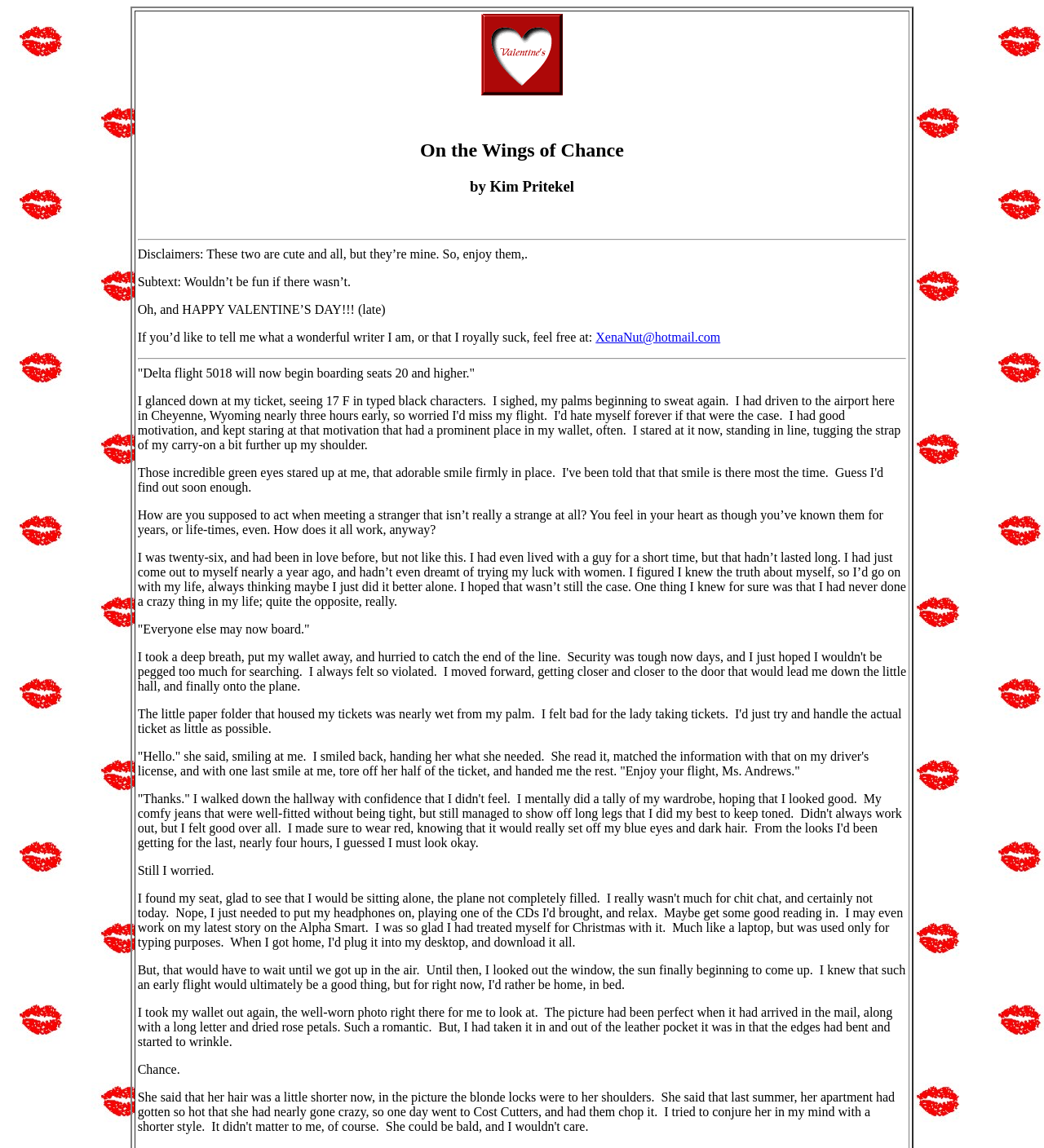What is the color mentioned in the text?
Please use the image to provide a one-word or short phrase answer.

Red